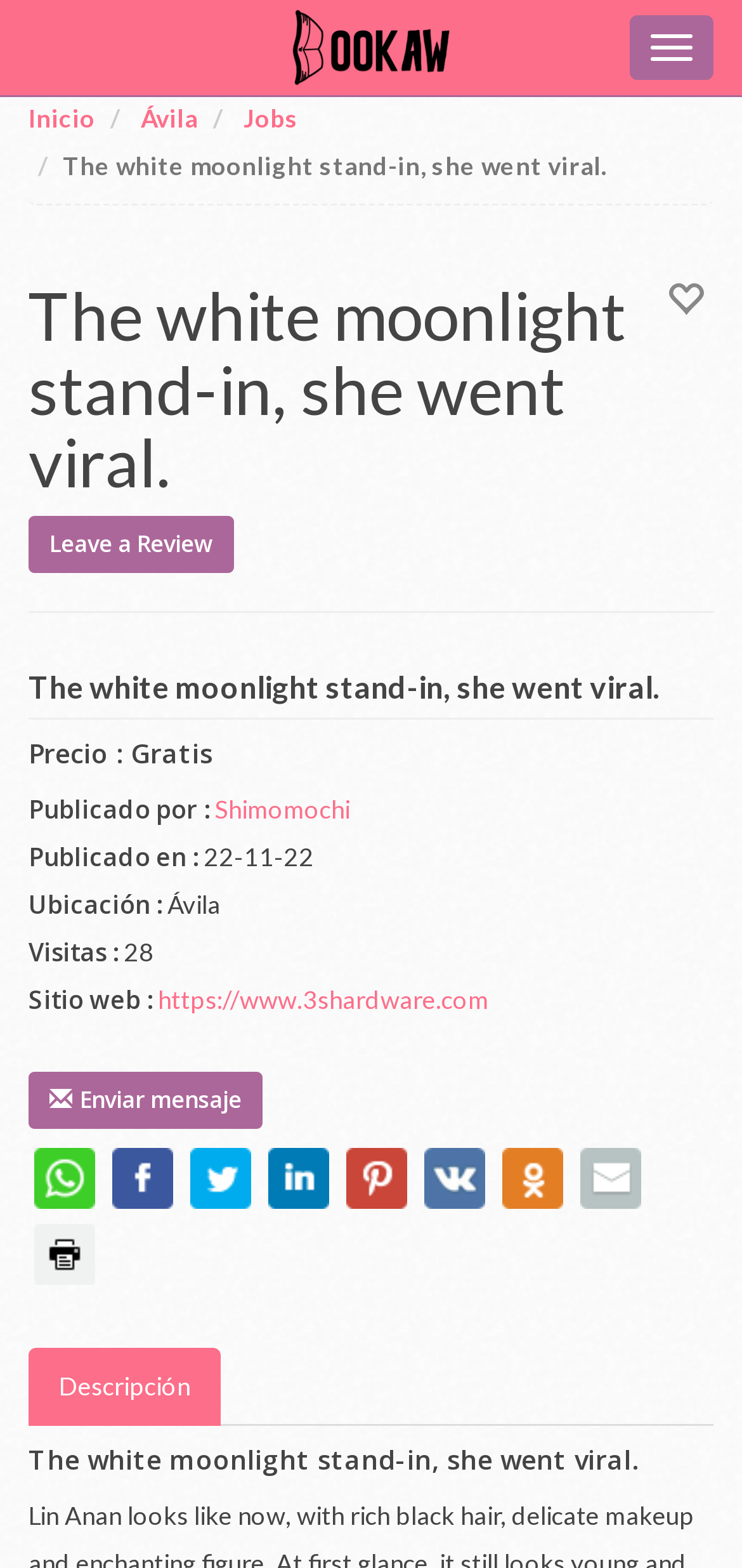Mark the bounding box of the element that matches the following description: "Desactiva barra navegadora".

[0.849, 0.01, 0.962, 0.051]